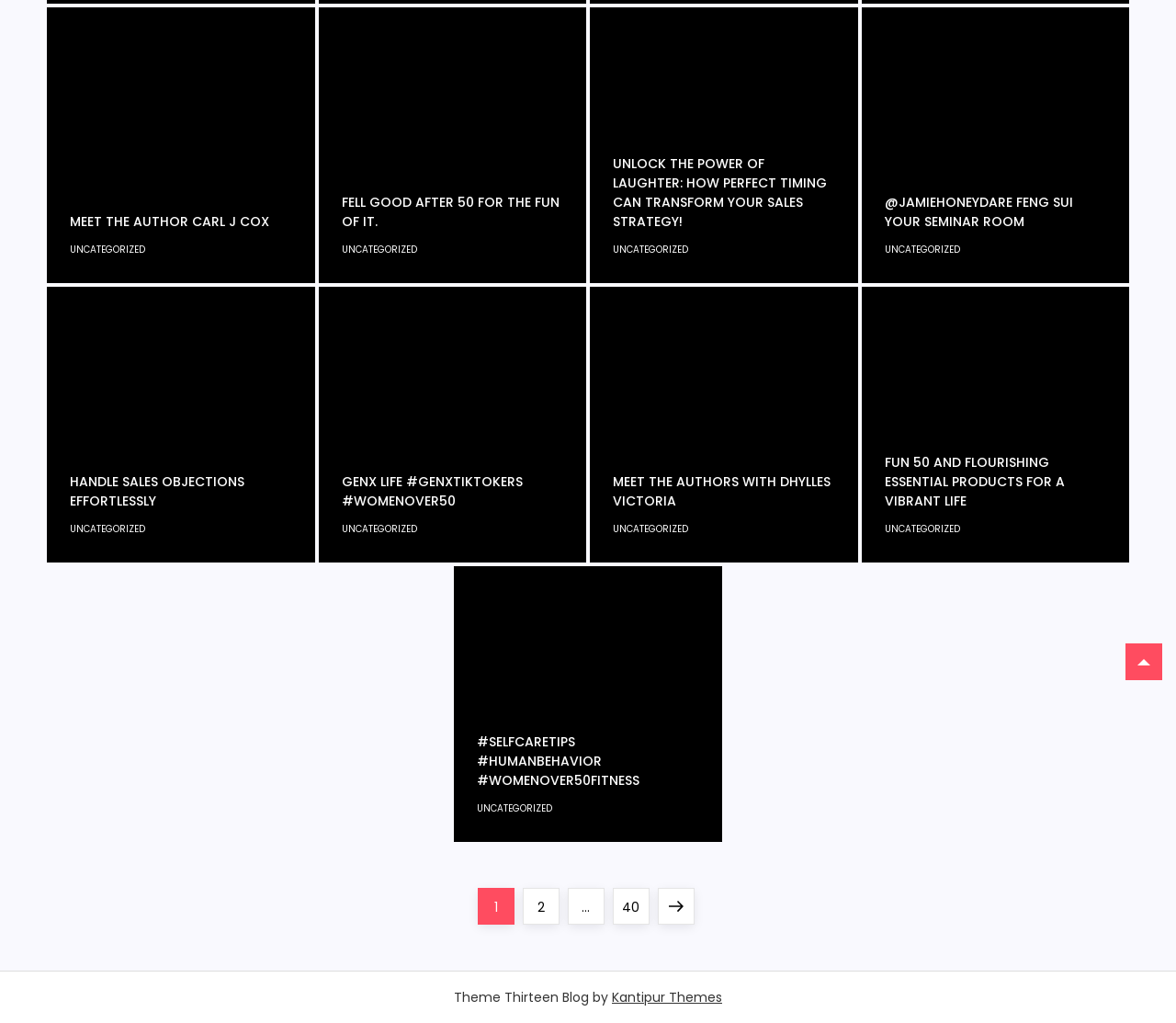Identify the bounding box for the UI element specified in this description: "parent_node: Skip to content". The coordinates must be four float numbers between 0 and 1, formatted as [left, top, right, bottom].

[0.957, 0.629, 0.988, 0.665]